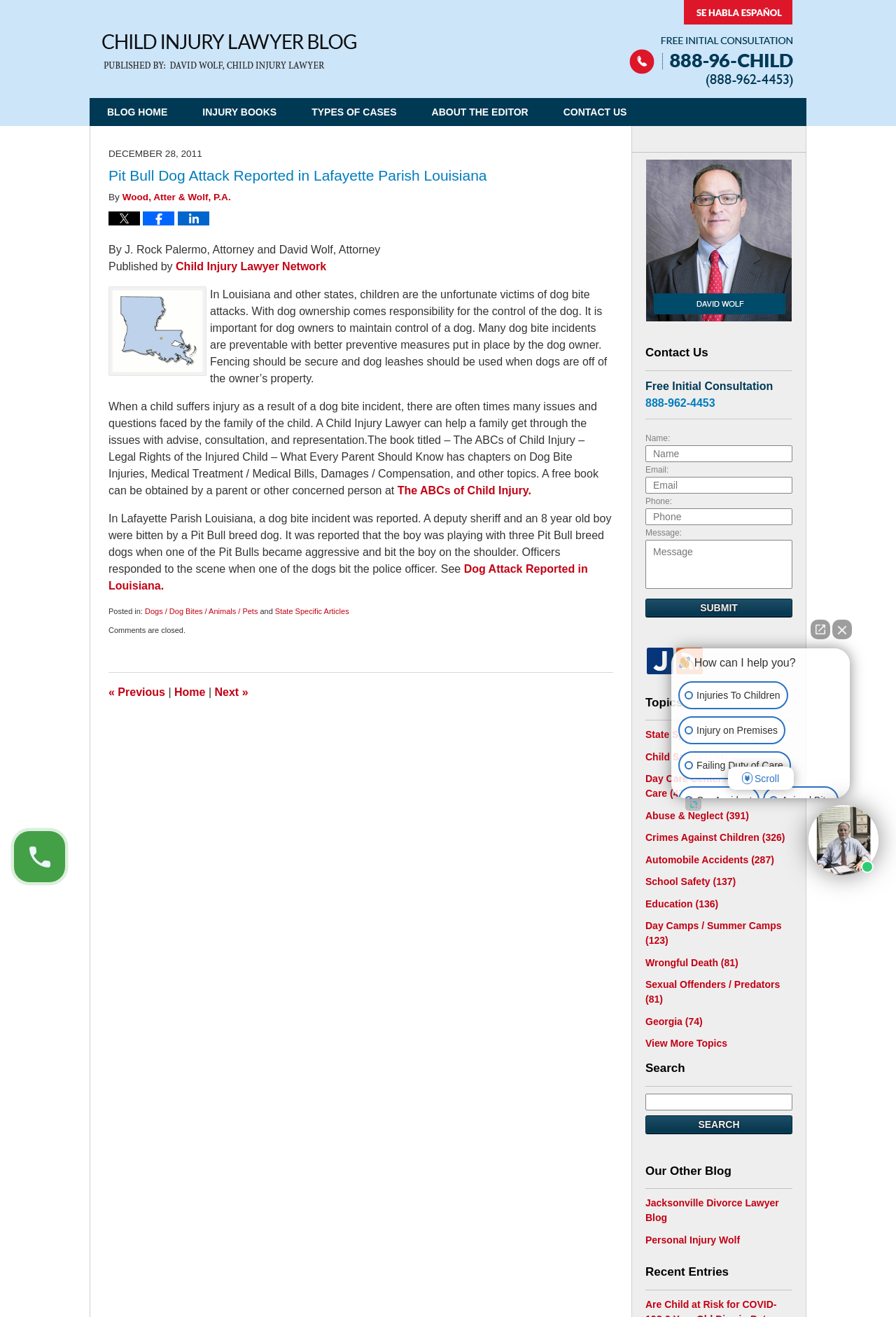What is the date of the article?
Provide a detailed answer to the question, using the image to inform your response.

The date of the article can be found in the text 'DECEMBER 28, 2011' which is located at the top of the article, and also in the footer section 'Updated: December 28, 2011 6:00 am'.